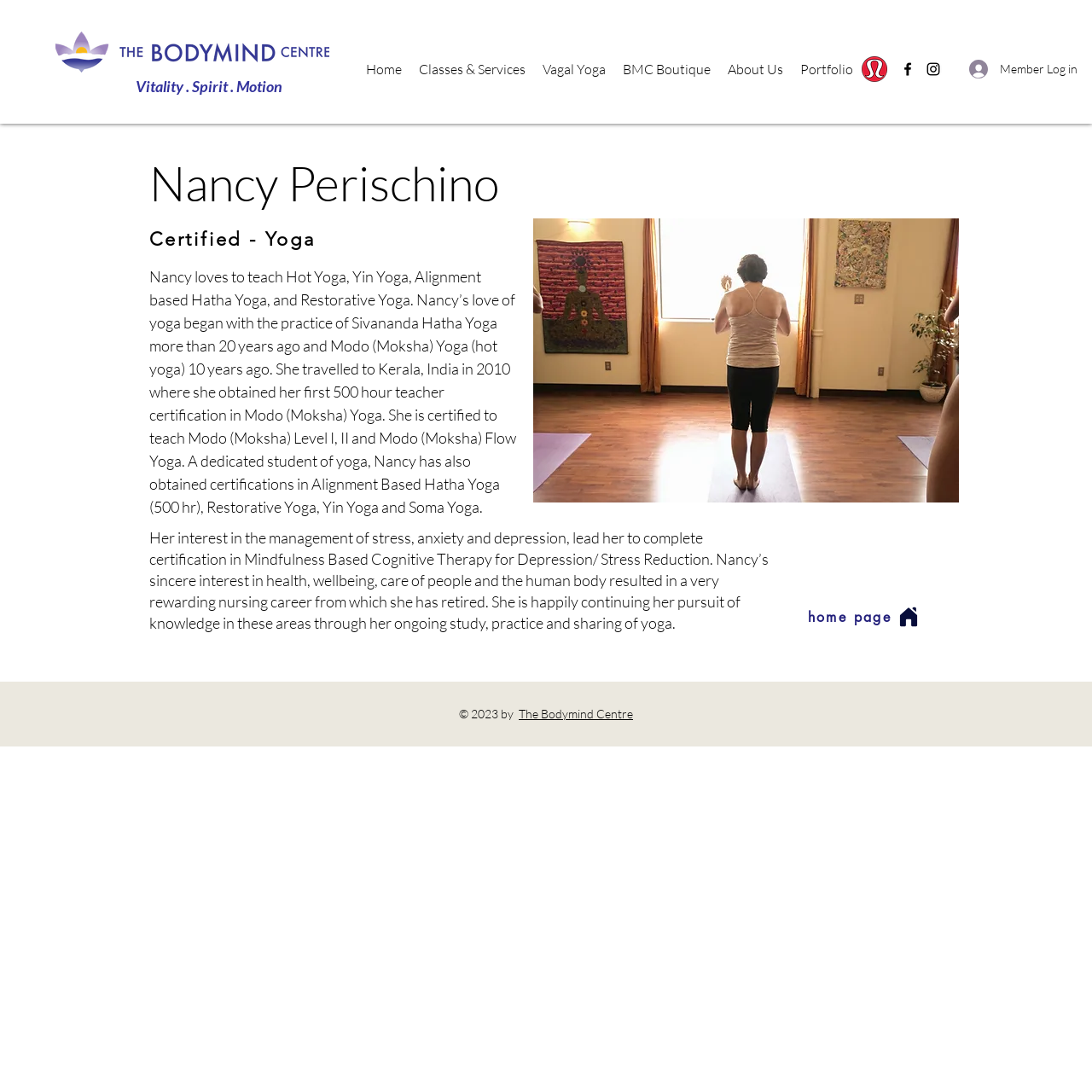Please provide a one-word or phrase answer to the question: 
What is Nancy's profession before becoming a yoga instructor?

Nursing